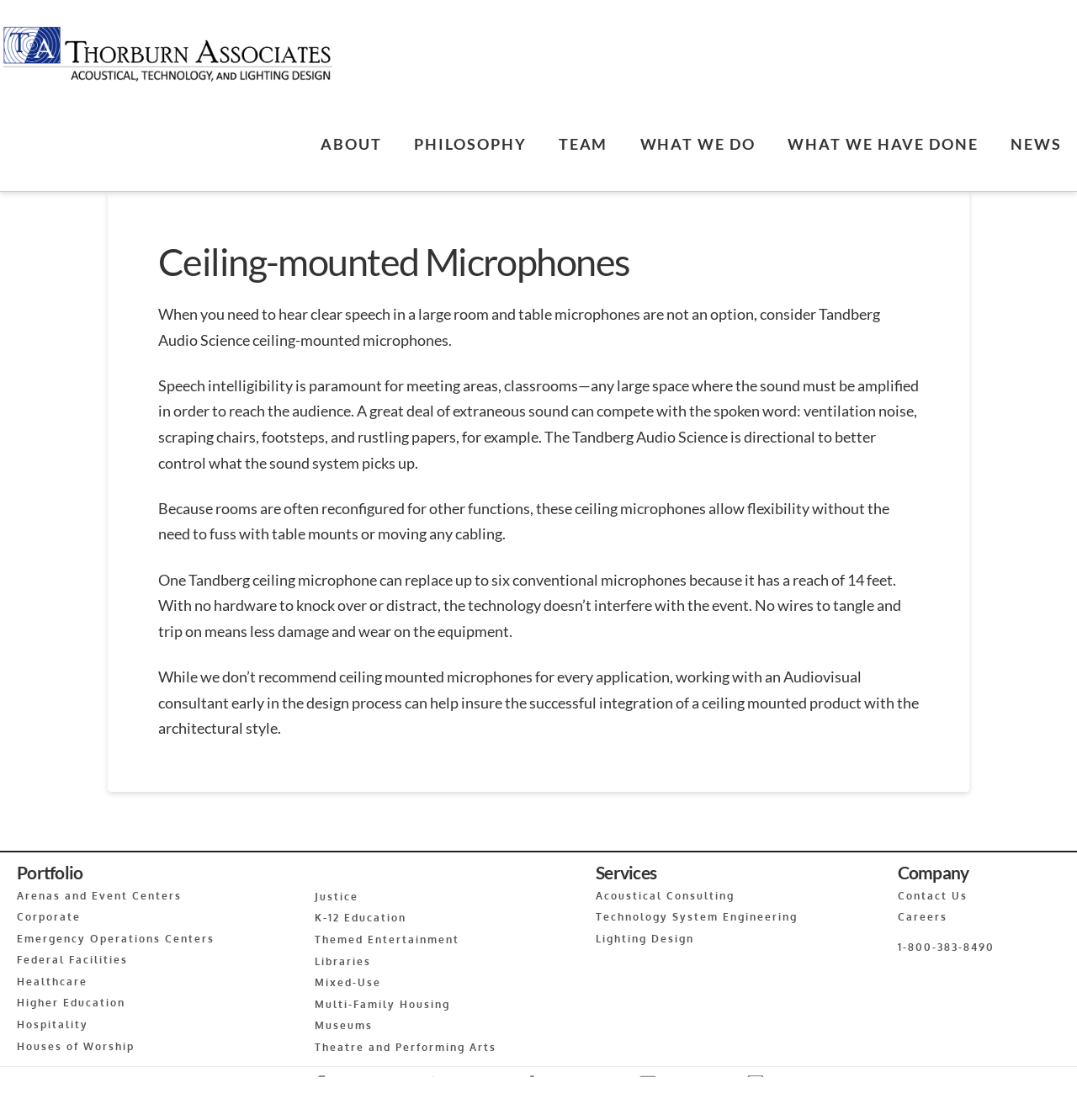Determine the coordinates of the bounding box for the clickable area needed to execute this instruction: "Explore the Portfolio section".

[0.016, 0.768, 0.276, 0.79]